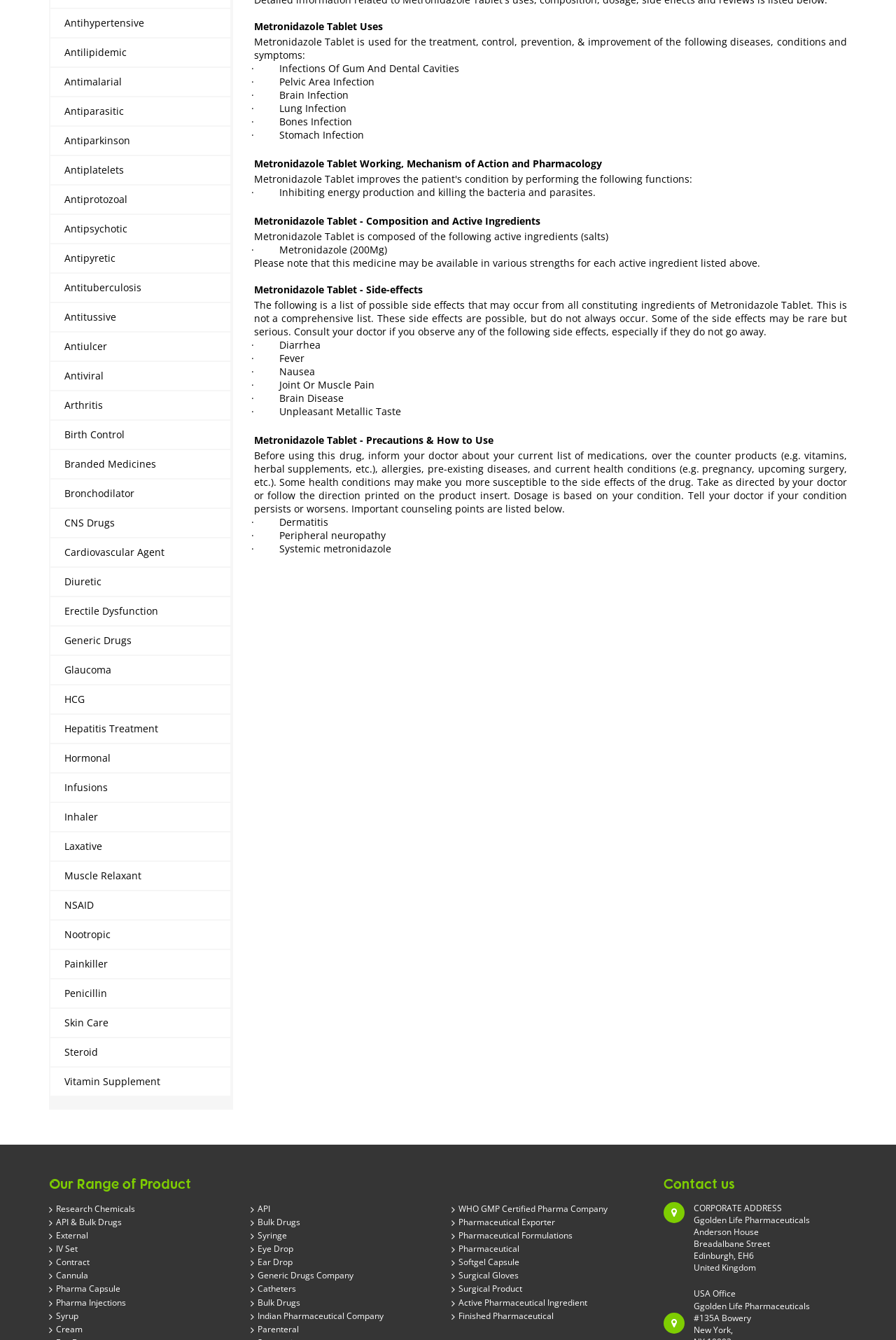Please specify the bounding box coordinates for the clickable region that will help you carry out the instruction: "Click on Infections Of Gum And Dental Cavities".

[0.311, 0.046, 0.512, 0.056]